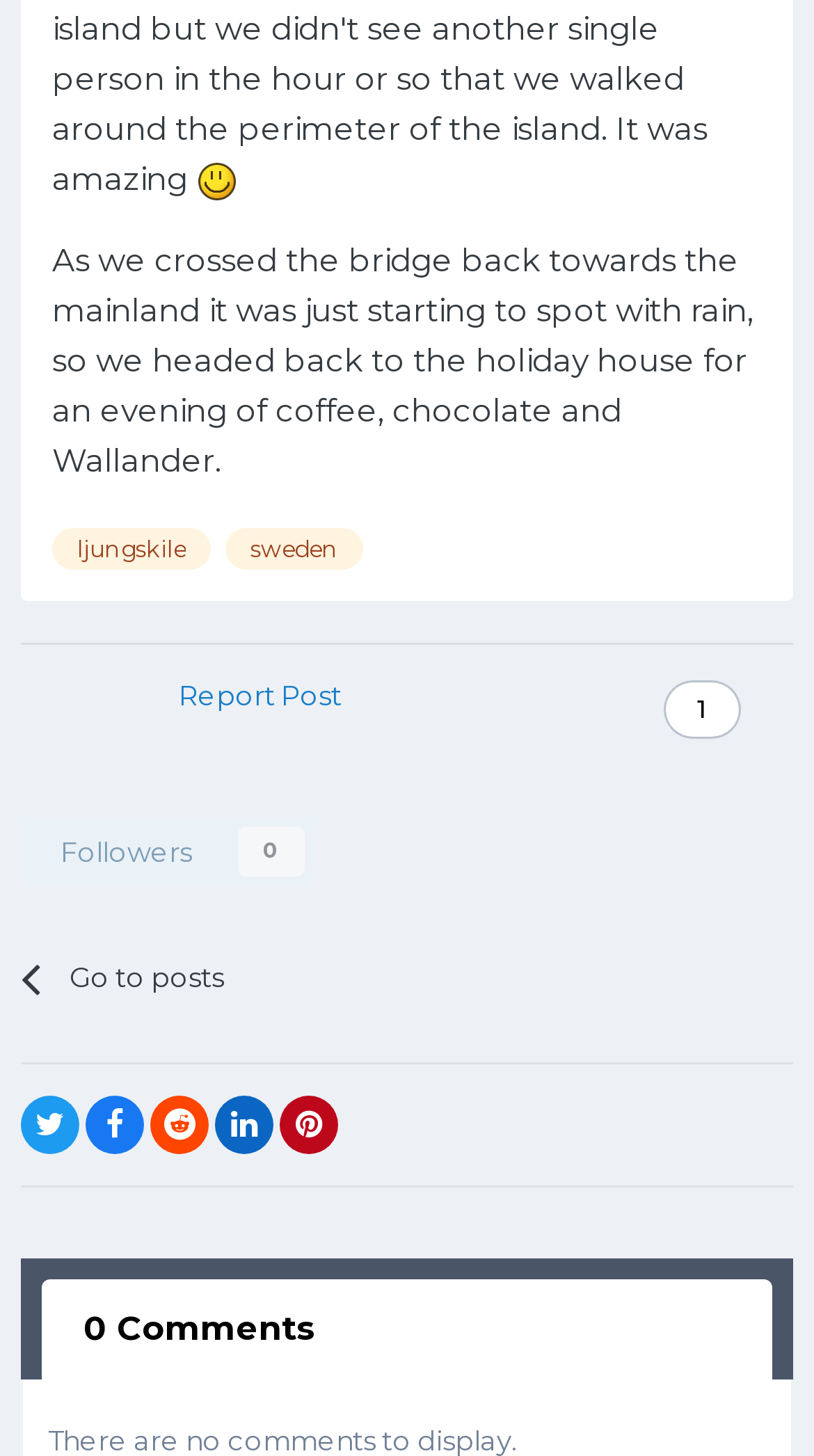Please find the bounding box coordinates for the clickable element needed to perform this instruction: "Follow the user".

[0.026, 0.562, 0.387, 0.608]